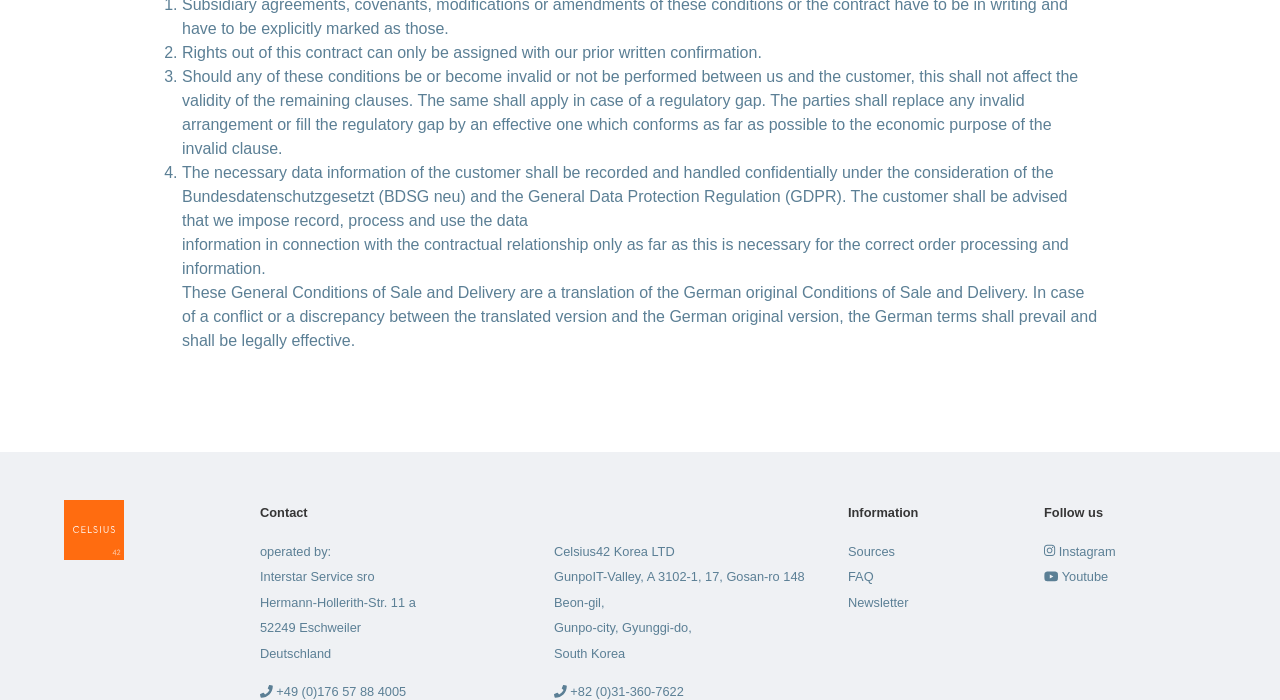What is the address of Celsius42 Korea LTD?
Could you answer the question in a detailed manner, providing as much information as possible?

The webpage provides the address of Celsius42 Korea LTD as GunpoIT-Valley, A 3102-1, 17, Gosan-ro 148 Beon-gil, Gunpo-city, Gyunggi-do, South Korea.